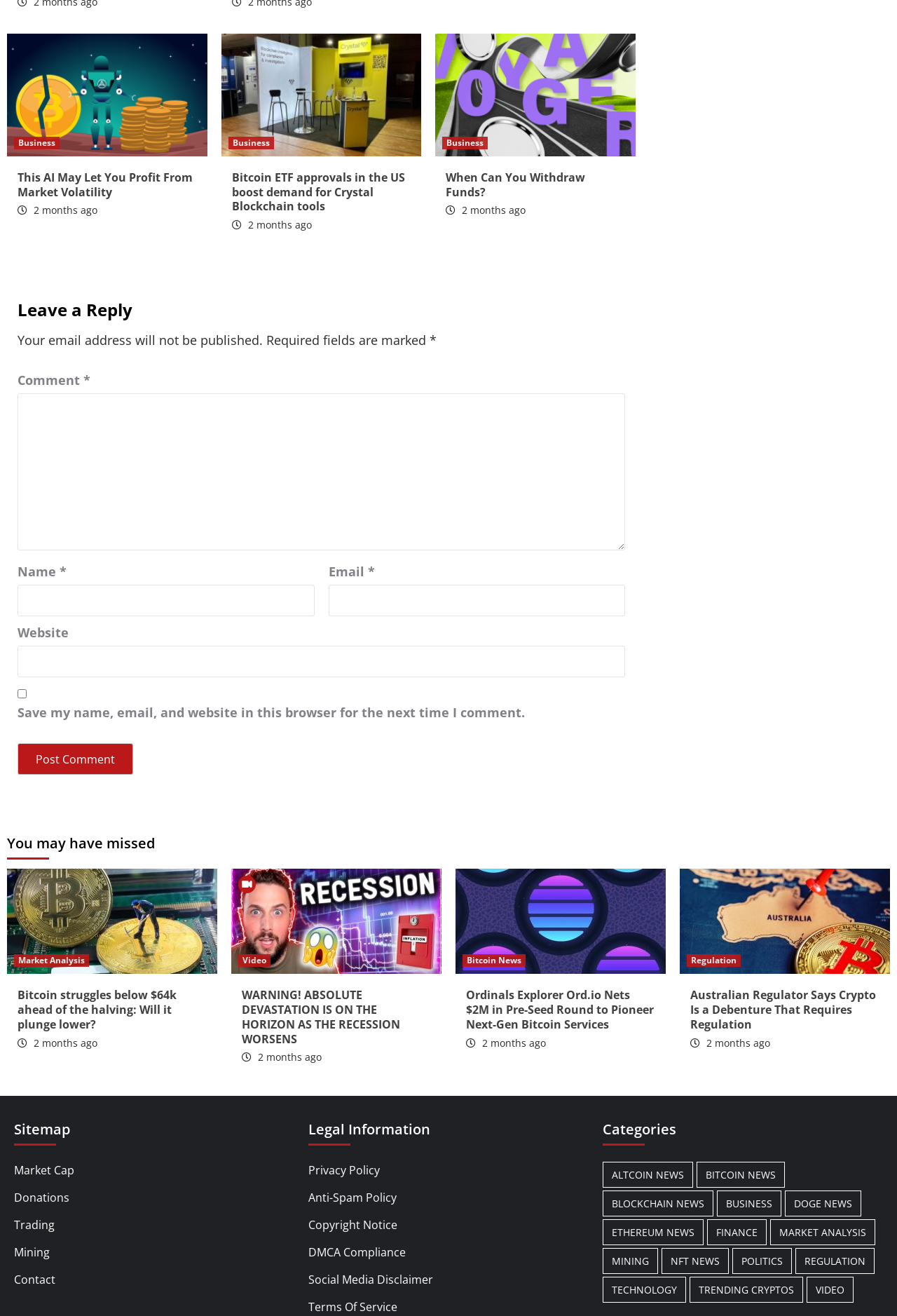Can you specify the bounding box coordinates of the area that needs to be clicked to fulfill the following instruction: "Read more about Bitcoin Halving"?

[0.008, 0.025, 0.231, 0.119]